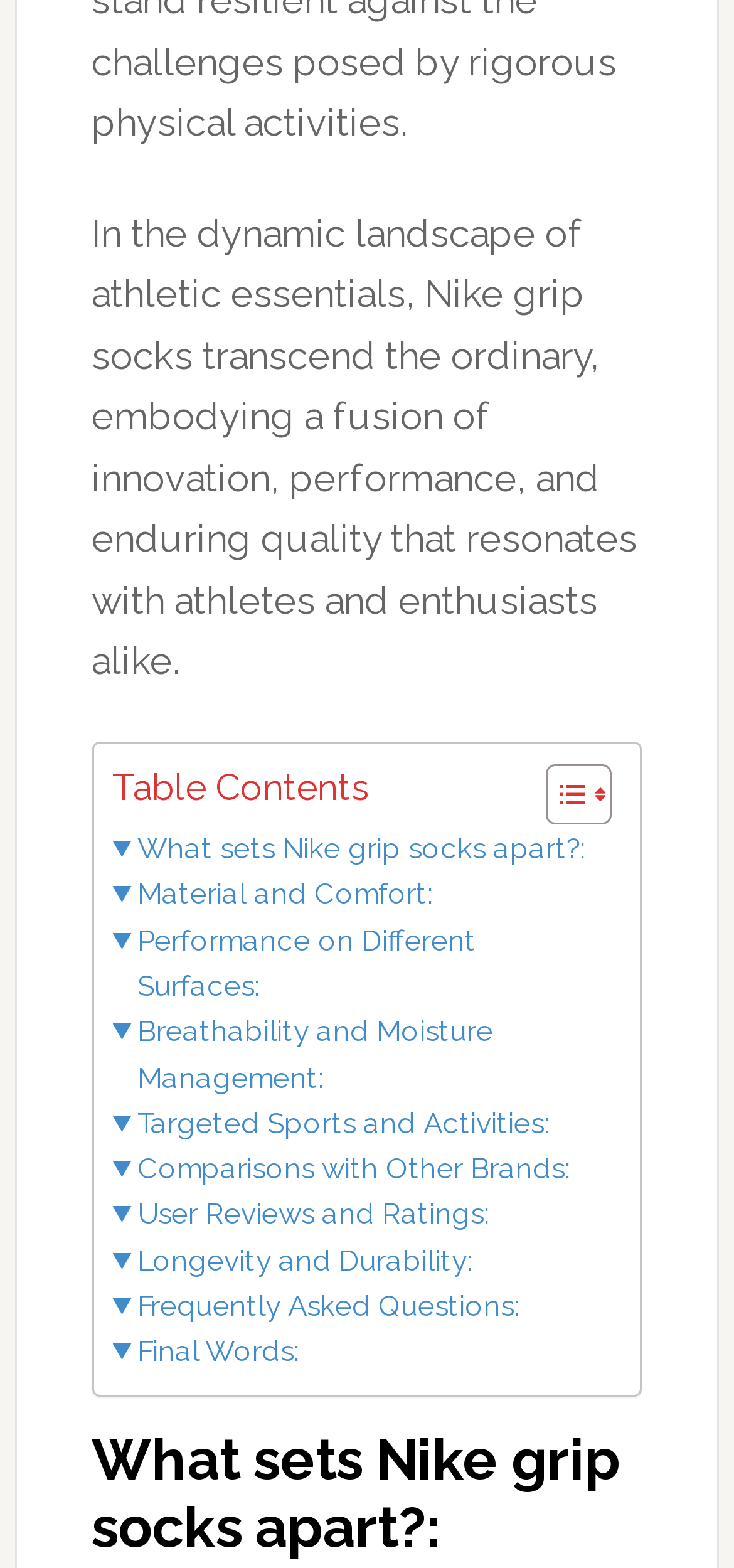Locate the bounding box coordinates of the clickable region to complete the following instruction: "Learn about material and comfort."

[0.153, 0.556, 0.589, 0.585]